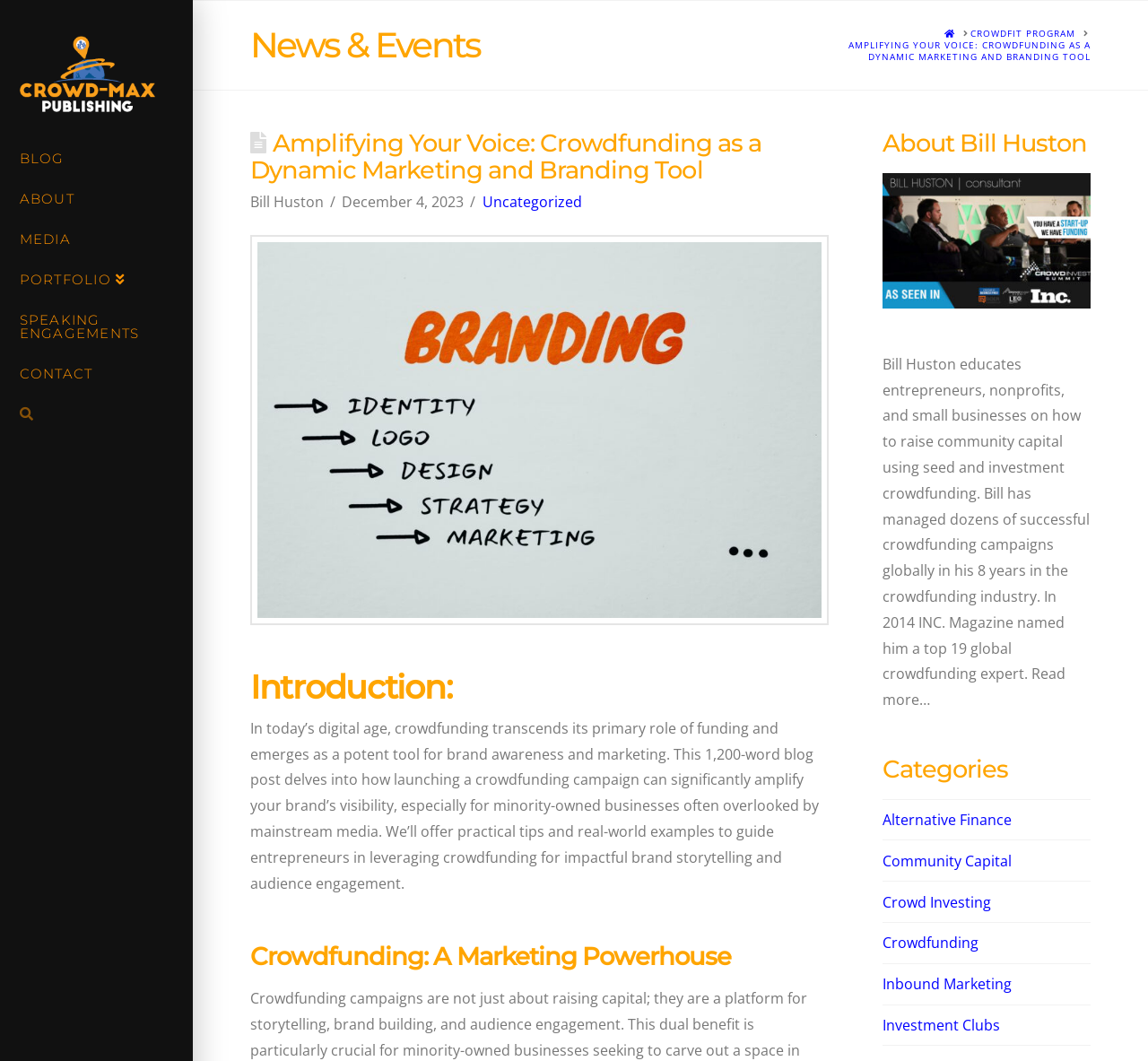Please specify the bounding box coordinates of the clickable region necessary for completing the following instruction: "Visit the 'CROWDFIT PROGRAM' page". The coordinates must consist of four float numbers between 0 and 1, i.e., [left, top, right, bottom].

[0.845, 0.026, 0.937, 0.037]